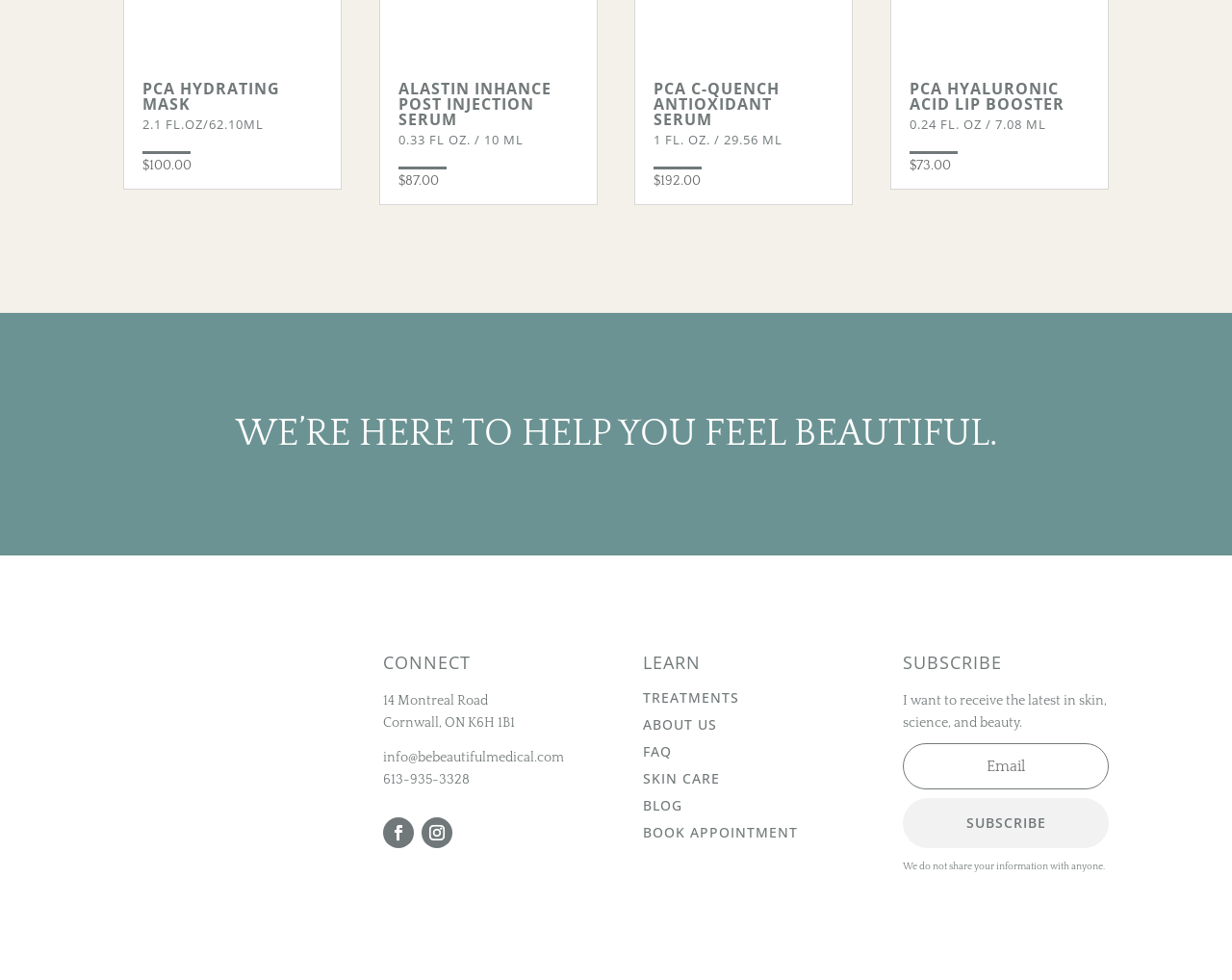Determine the bounding box coordinates of the clickable region to execute the instruction: "Click the 'BOOK APPOINTMENT' link". The coordinates should be four float numbers between 0 and 1, denoted as [left, top, right, bottom].

[0.522, 0.84, 0.648, 0.859]